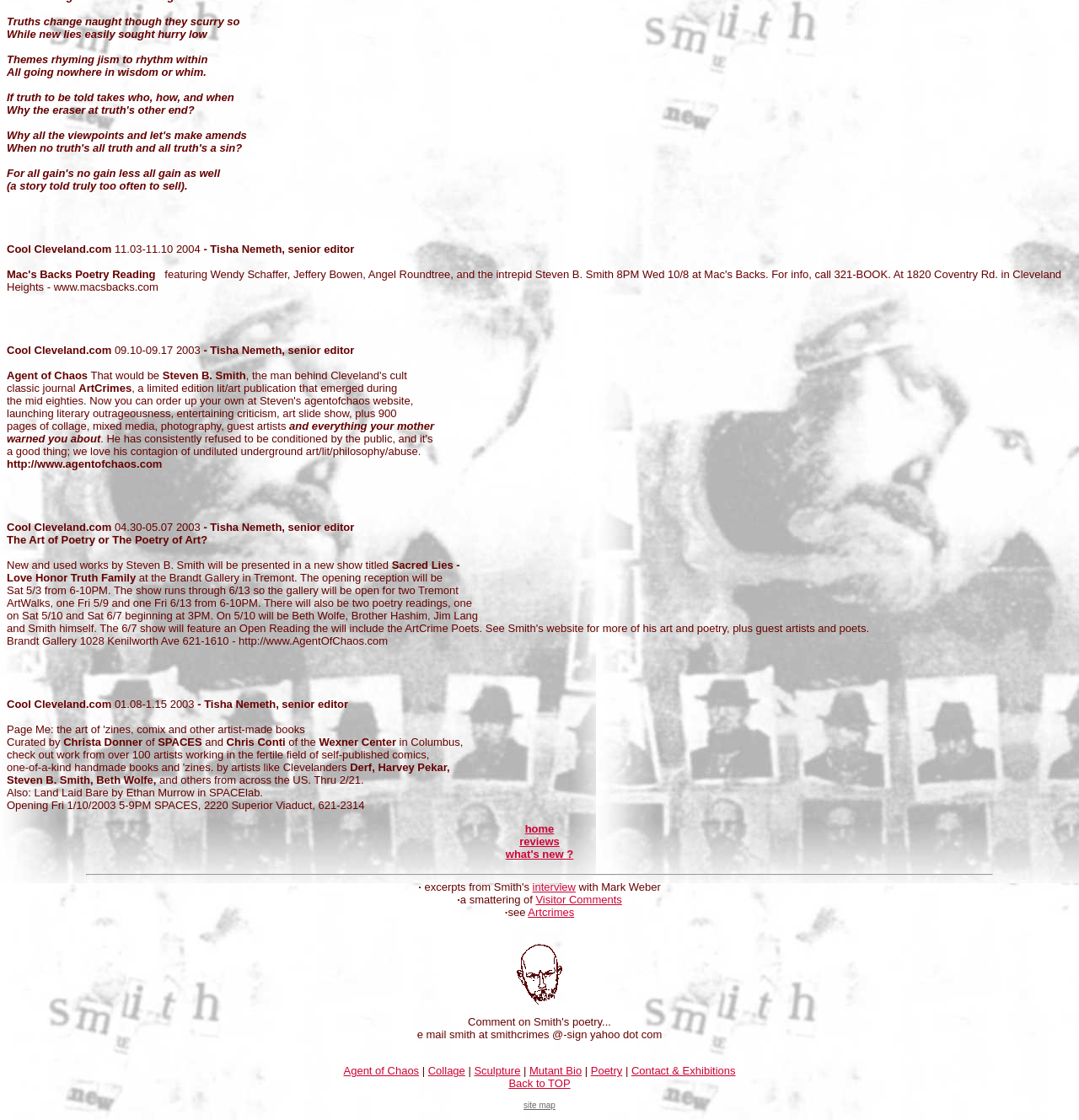Calculate the bounding box coordinates for the UI element based on the following description: "Mutant Bio". Ensure the coordinates are four float numbers between 0 and 1, i.e., [left, top, right, bottom].

[0.491, 0.951, 0.539, 0.962]